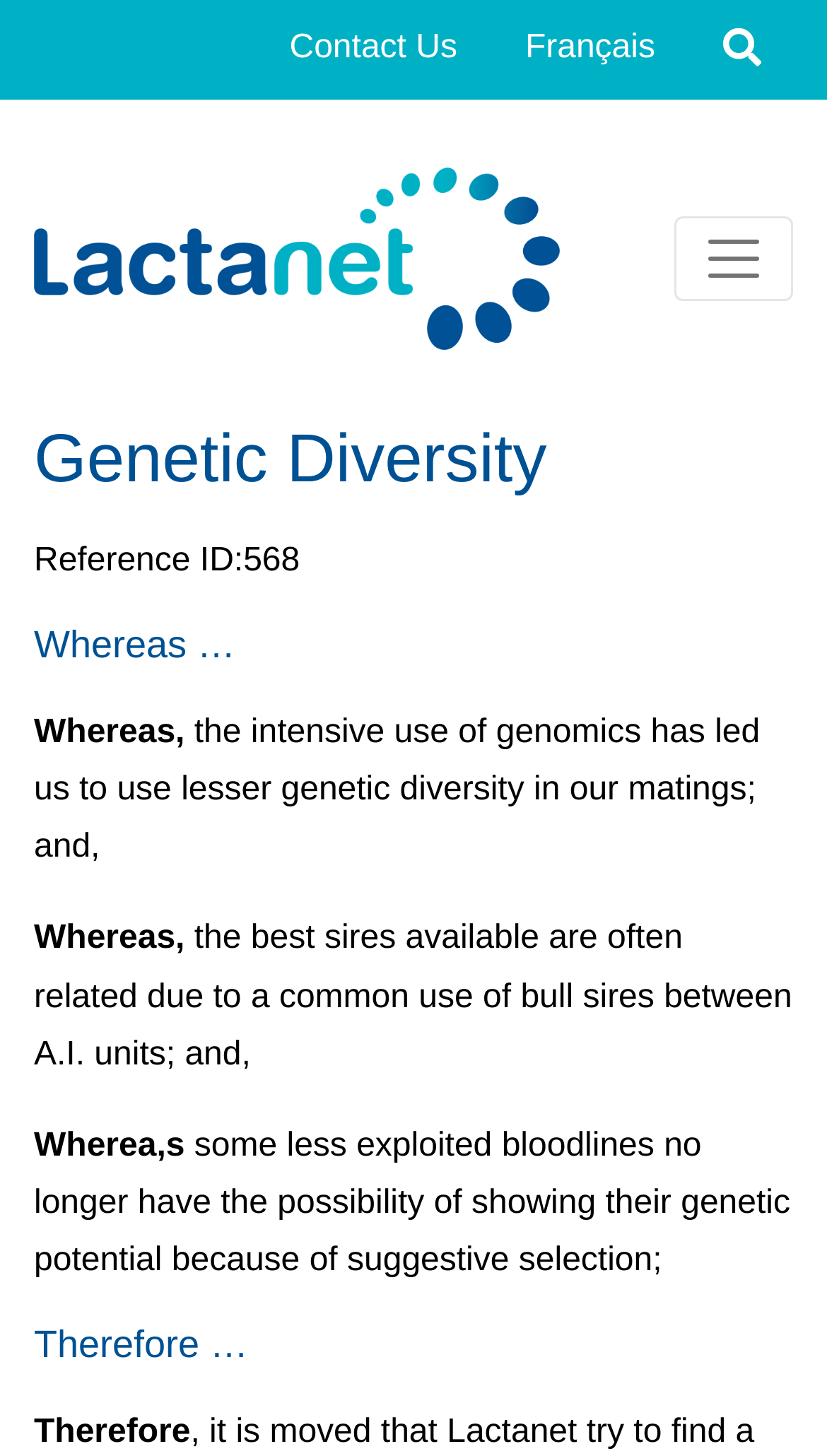What is the purpose of the ' Search' button?
Using the image as a reference, answer the question in detail.

The ' Search' button is an expanded button located at the top right corner of the webpage, and its purpose is likely to allow users to search for content within the webpage.